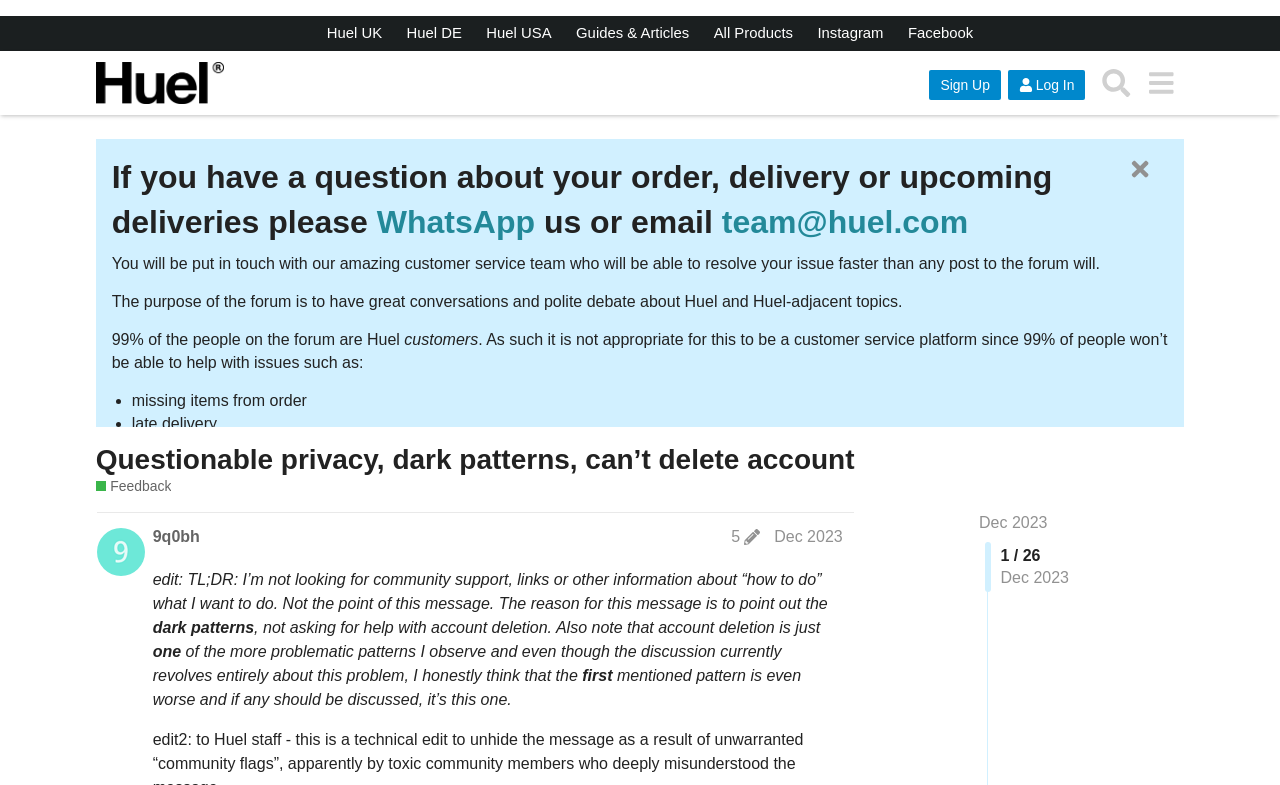Determine the bounding box coordinates of the clickable region to follow the instruction: "Go to the 'Feedback' page".

[0.075, 0.607, 0.134, 0.632]